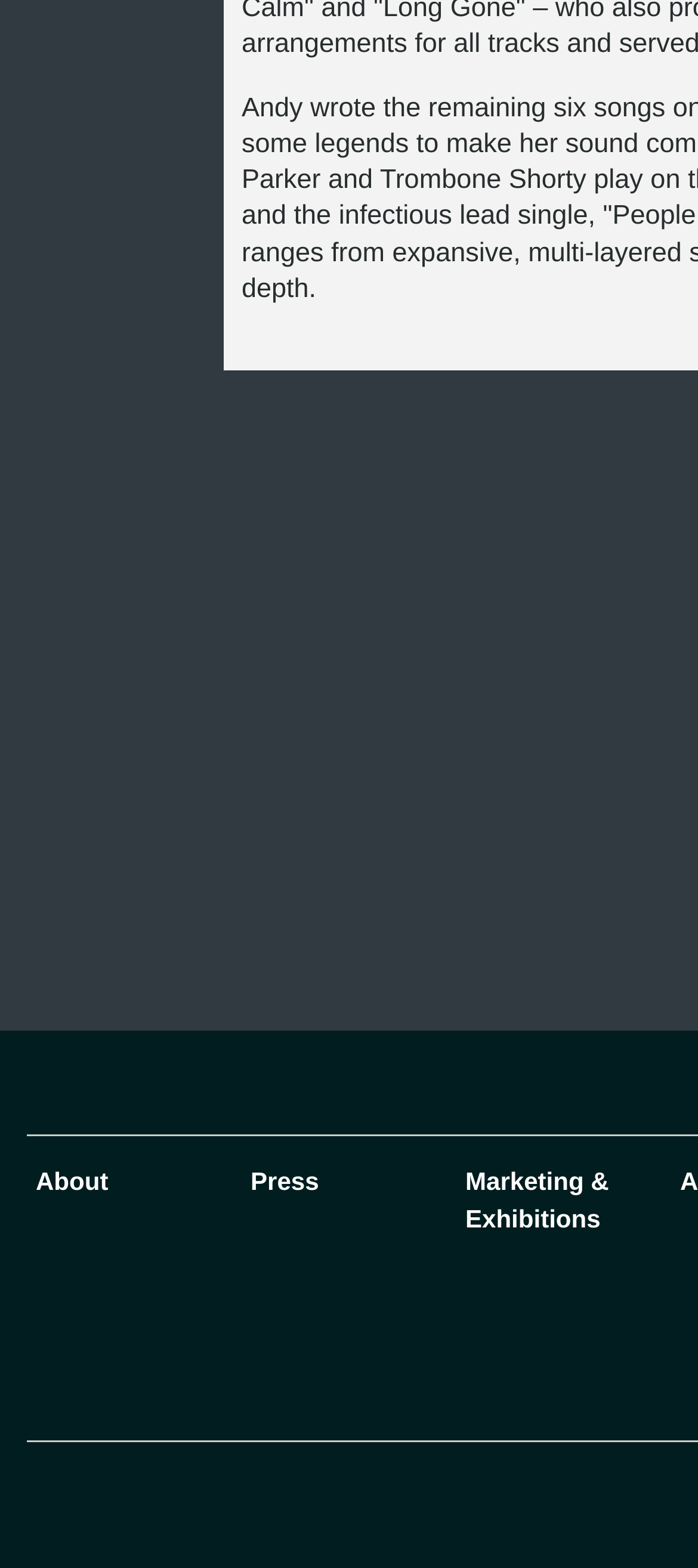How many links are there at the bottom of the webpage?
Answer the question with just one word or phrase using the image.

2